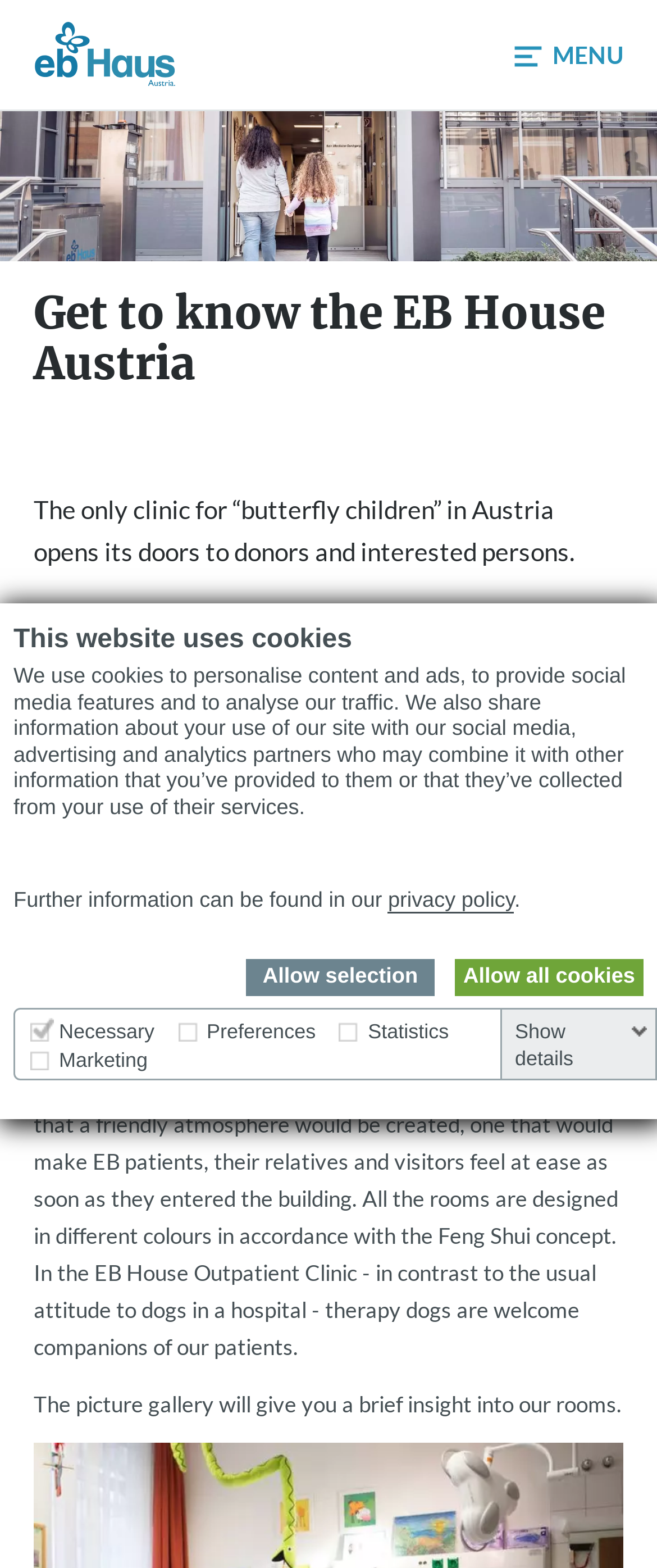What is the purpose of the picture gallery?
Could you please answer the question thoroughly and with as much detail as possible?

The text mentions that the picture gallery will give a brief insight into the rooms of the EB House Austria, suggesting that it is a visual representation of the clinic's interior.